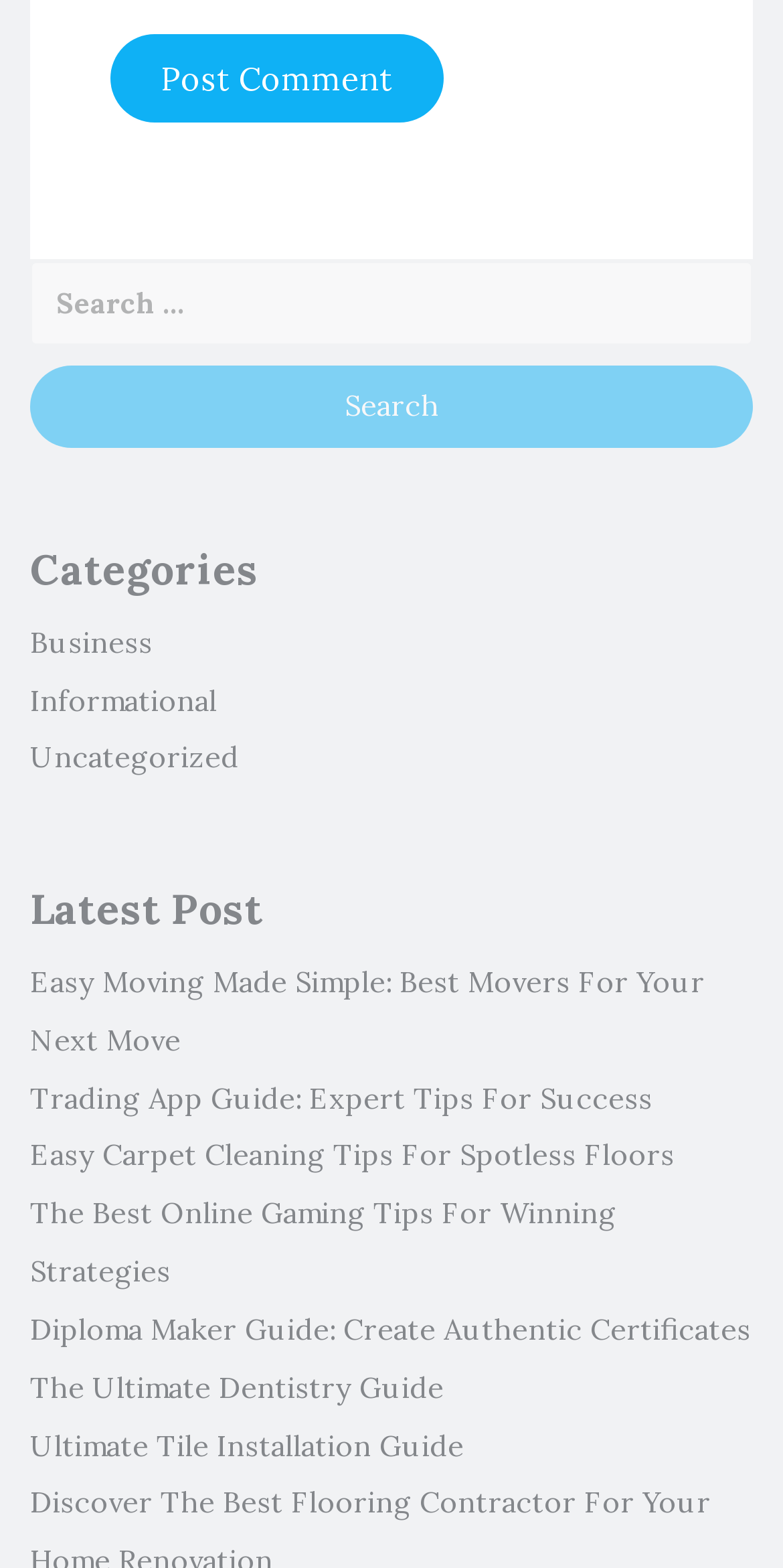Find the bounding box coordinates of the clickable area that will achieve the following instruction: "Search for something".

[0.038, 0.167, 0.962, 0.285]